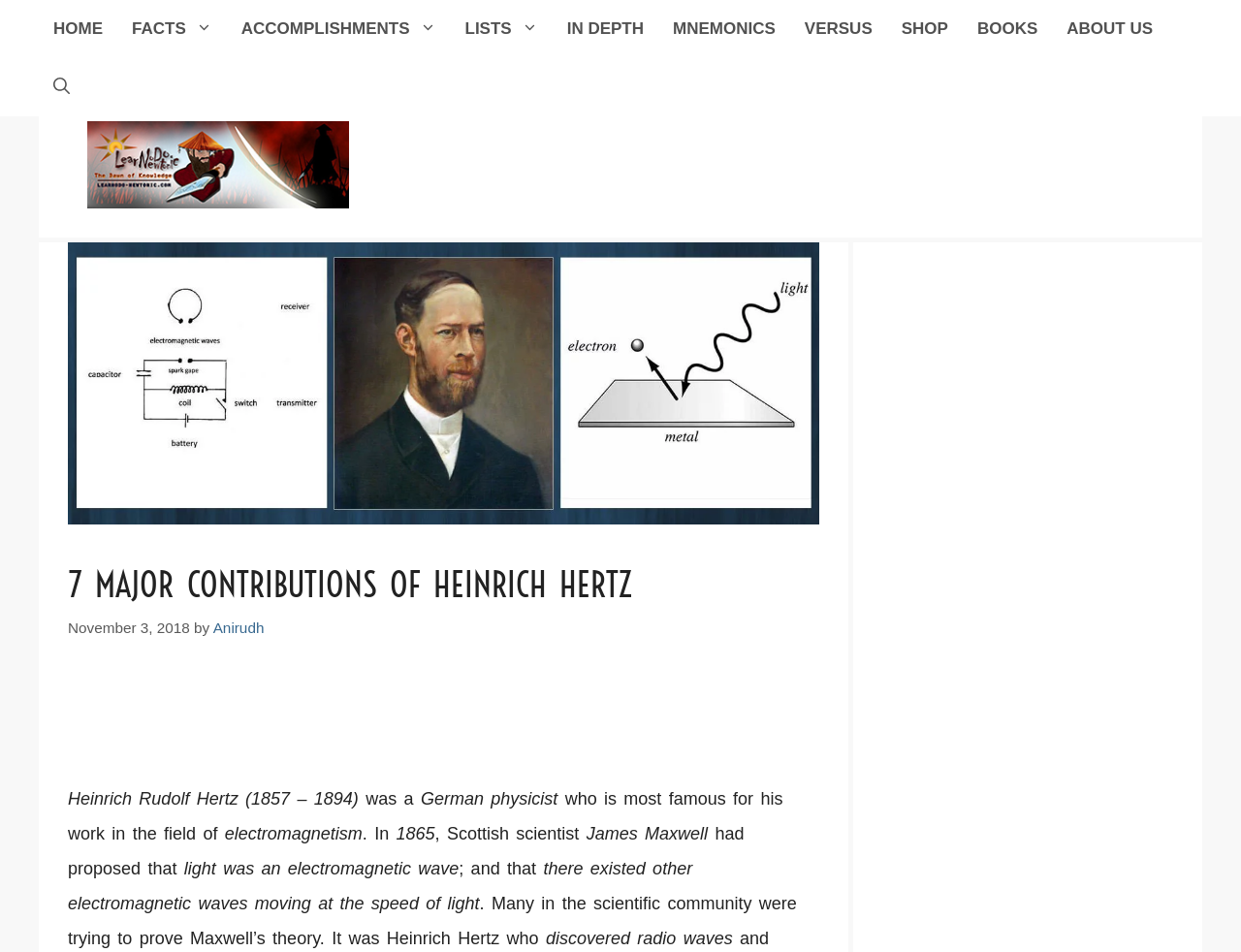Find the bounding box coordinates of the element I should click to carry out the following instruction: "visit the shop".

[0.715, 0.0, 0.776, 0.061]